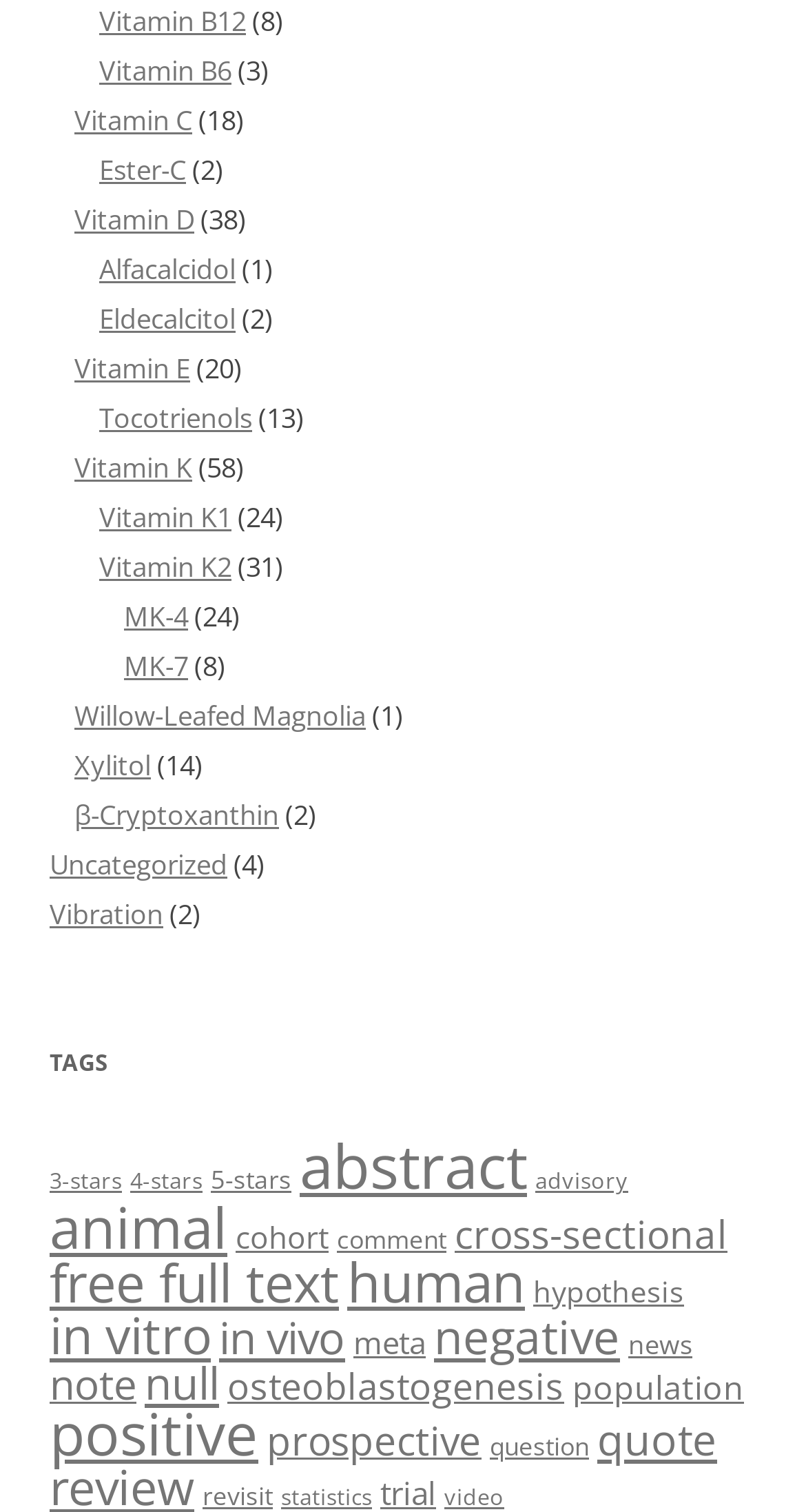Find the bounding box of the UI element described as follows: "Vitamin K2".

[0.123, 0.363, 0.287, 0.388]